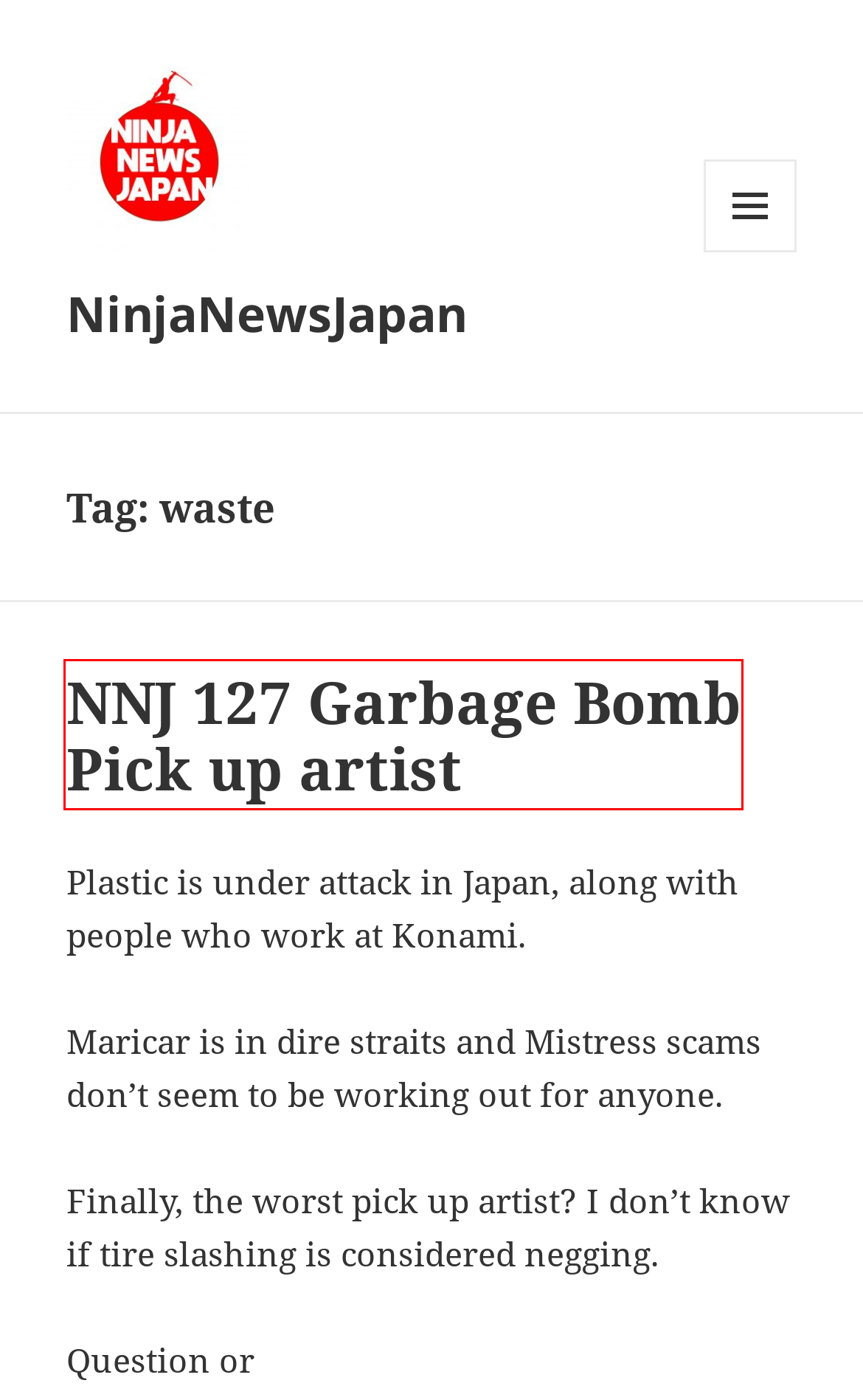Analyze the webpage screenshot with a red bounding box highlighting a UI element. Select the description that best matches the new webpage after clicking the highlighted element. Here are the options:
A. pick up artist – NinjaNewsJapan
B. NinjaNewsJapan – The Necessary Ninja News Now
C. bomb – NinjaNewsJapan
D. Podcast – NinjaNewsJapan
E. Japan – NinjaNewsJapan
F. plastic – NinjaNewsJapan
G. NNJ 127 Garbage Bomb Pick up artist – NinjaNewsJapan
H. news – NinjaNewsJapan

G